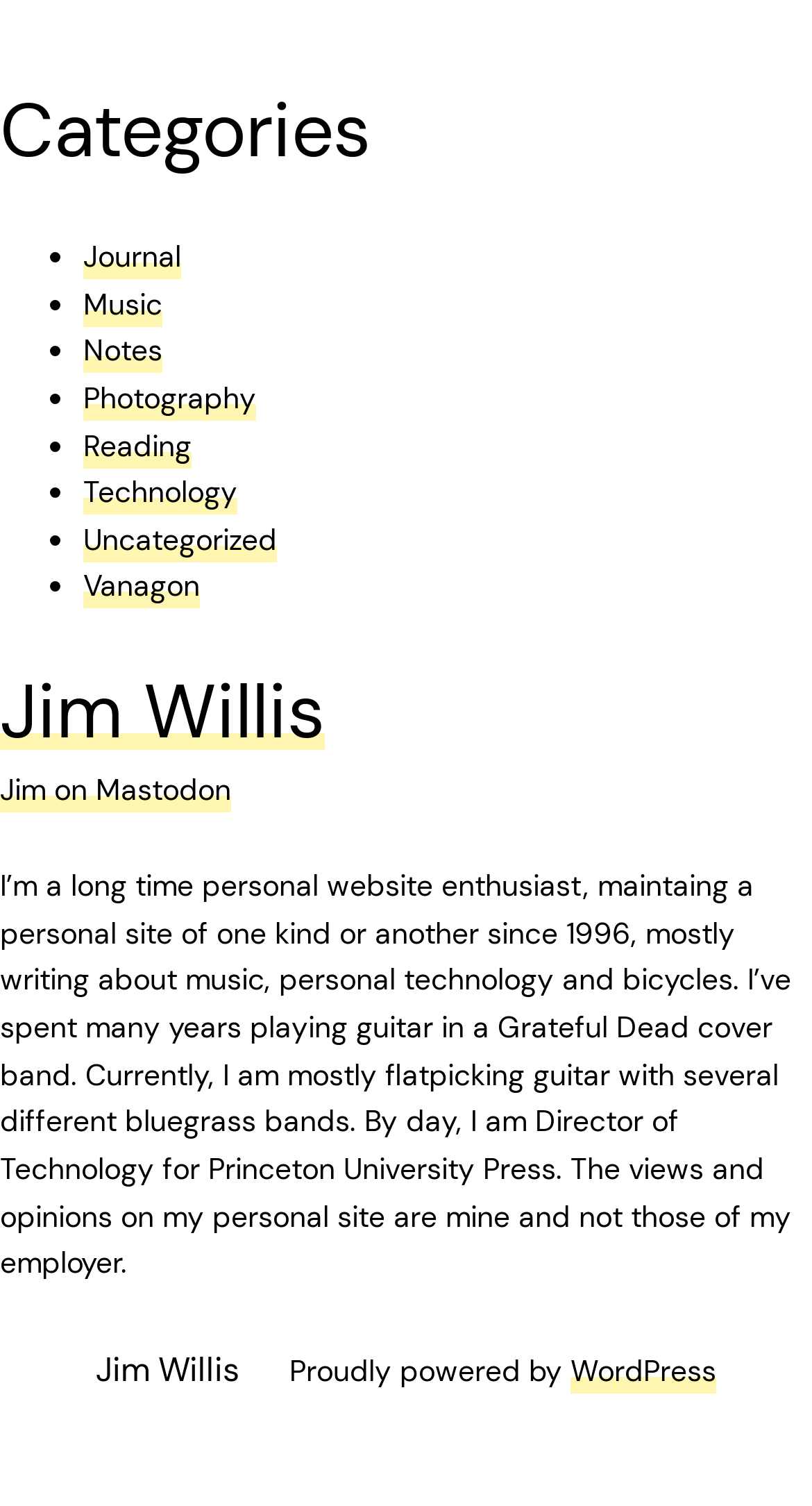Could you determine the bounding box coordinates of the clickable element to complete the instruction: "Get a free quote"? Provide the coordinates as four float numbers between 0 and 1, i.e., [left, top, right, bottom].

None